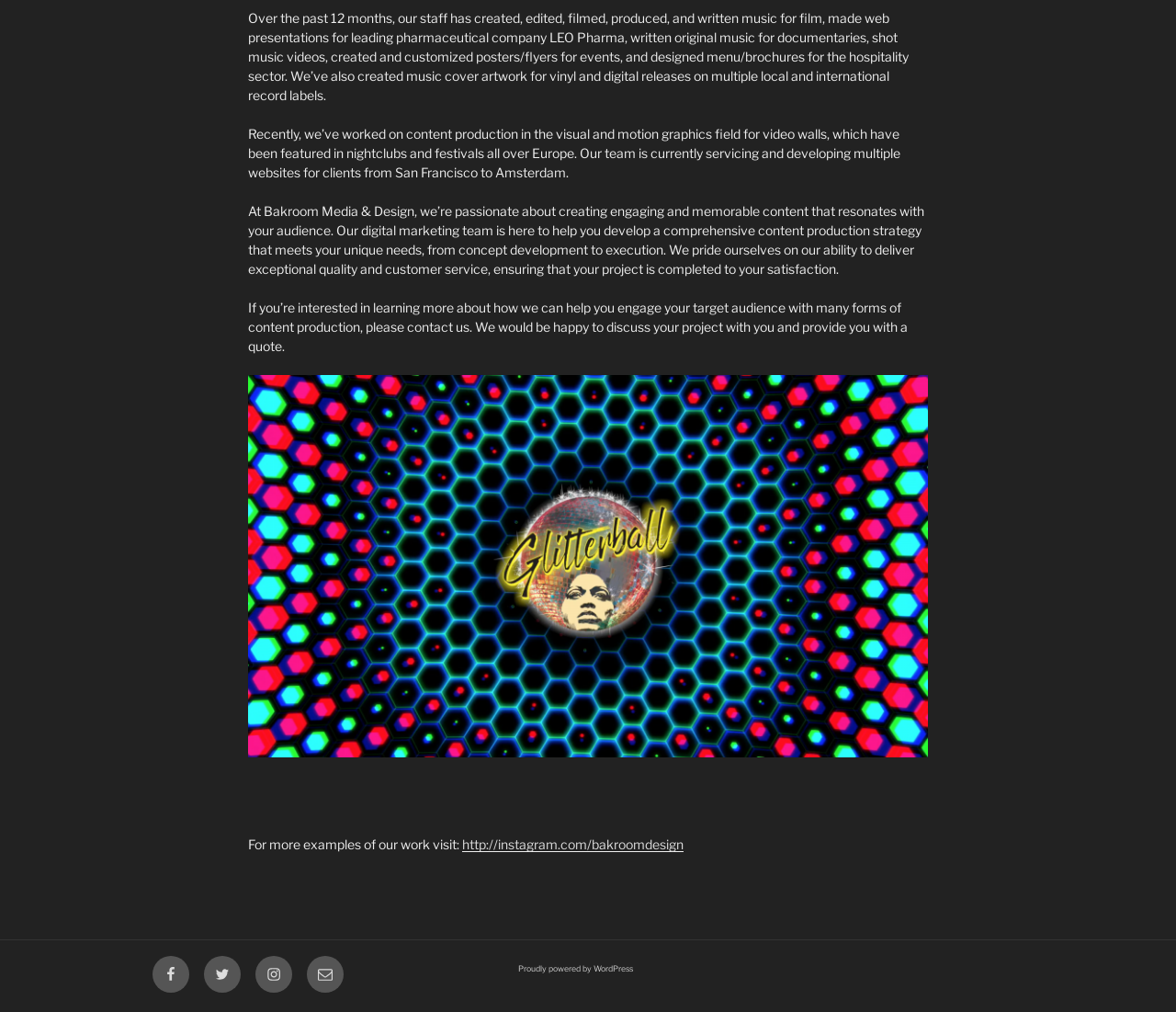Using the element description provided, determine the bounding box coordinates in the format (top-left x, top-left y, bottom-right x, bottom-right y). Ensure that all values are floating point numbers between 0 and 1. Element description: http://instagram.com/bakroomdesign

[0.393, 0.827, 0.581, 0.842]